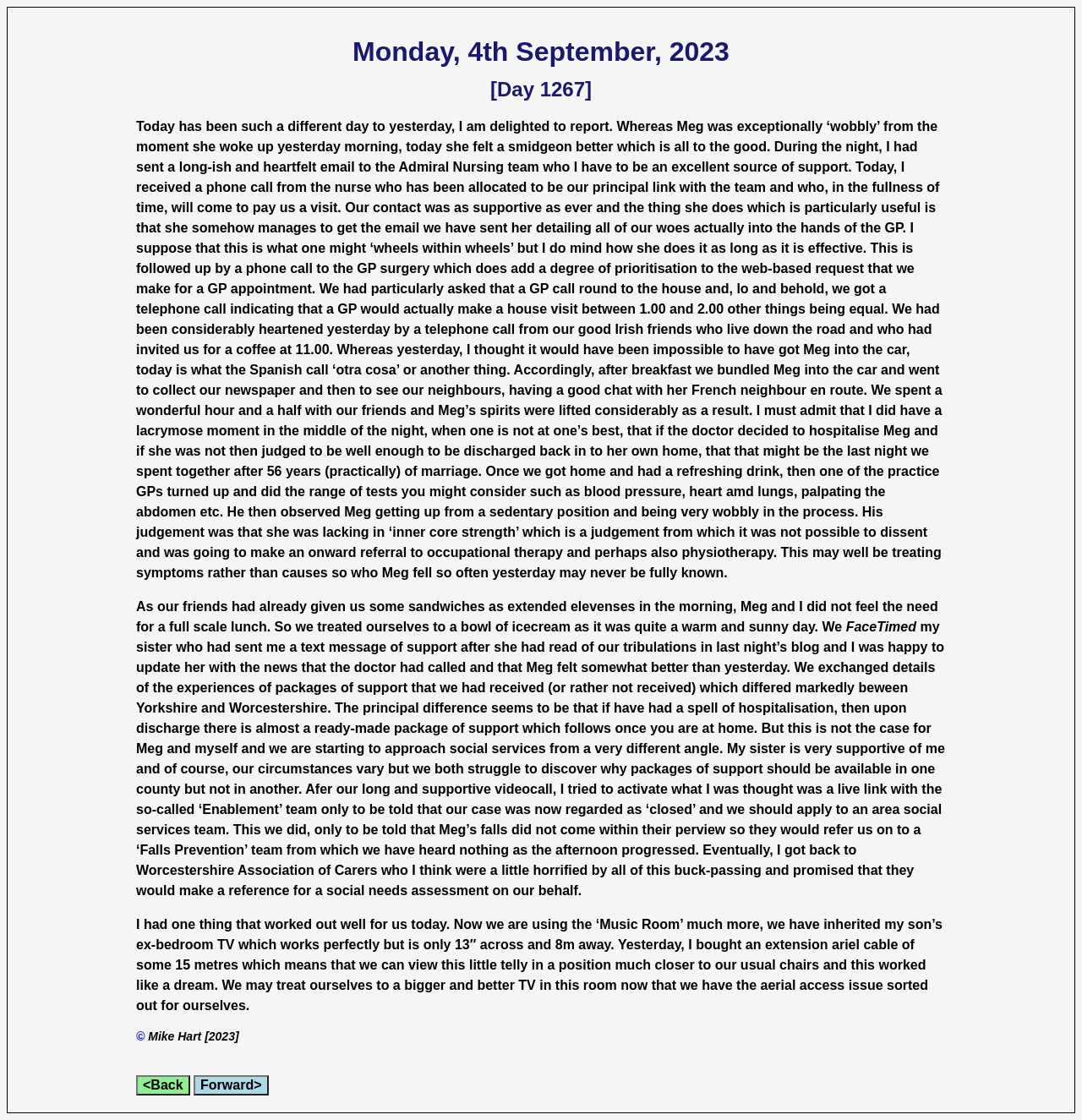What did the author and Meg treat themselves to on a warm and sunny day?
Observe the image and answer the question with a one-word or short phrase response.

A bowl of icecream